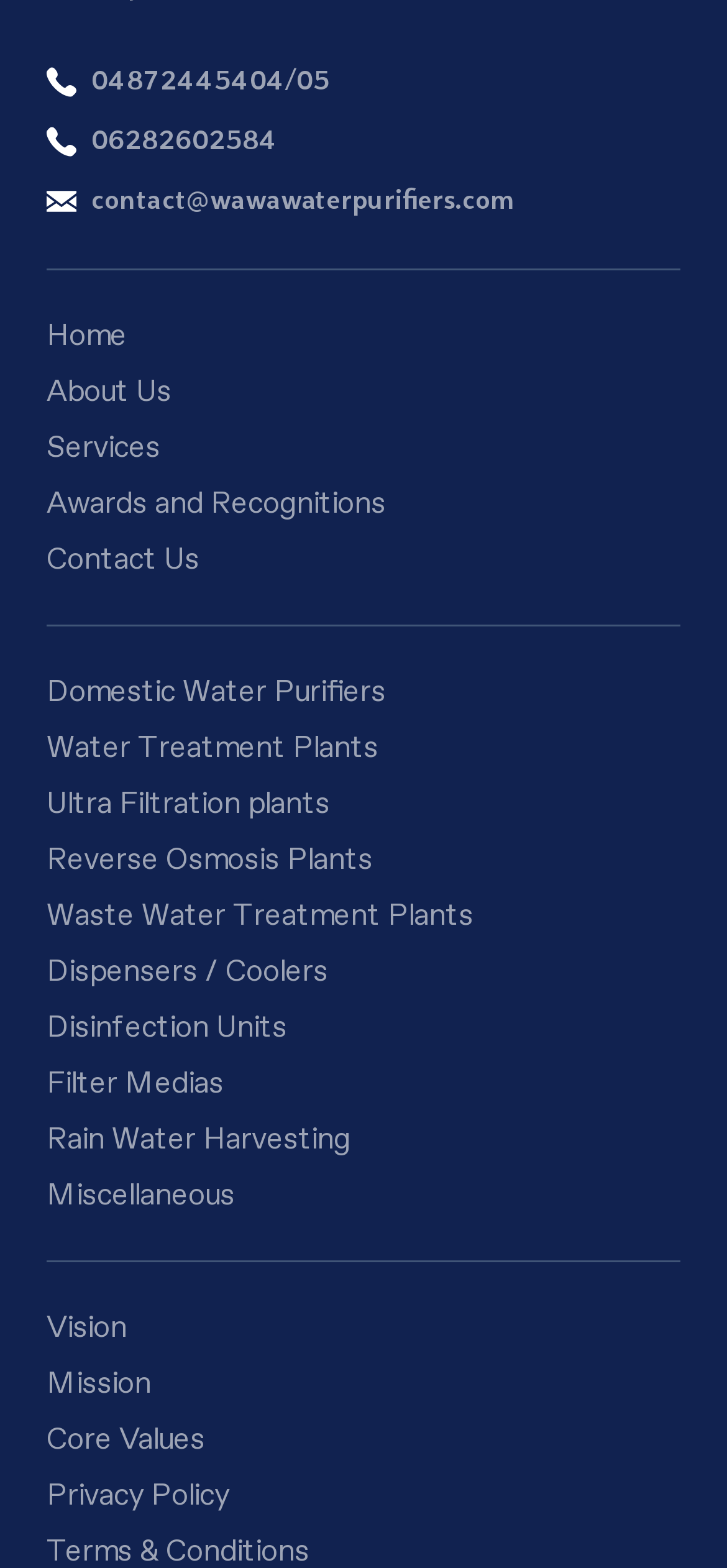Locate the bounding box of the UI element with the following description: "Vision".

[0.064, 0.723, 0.174, 0.746]